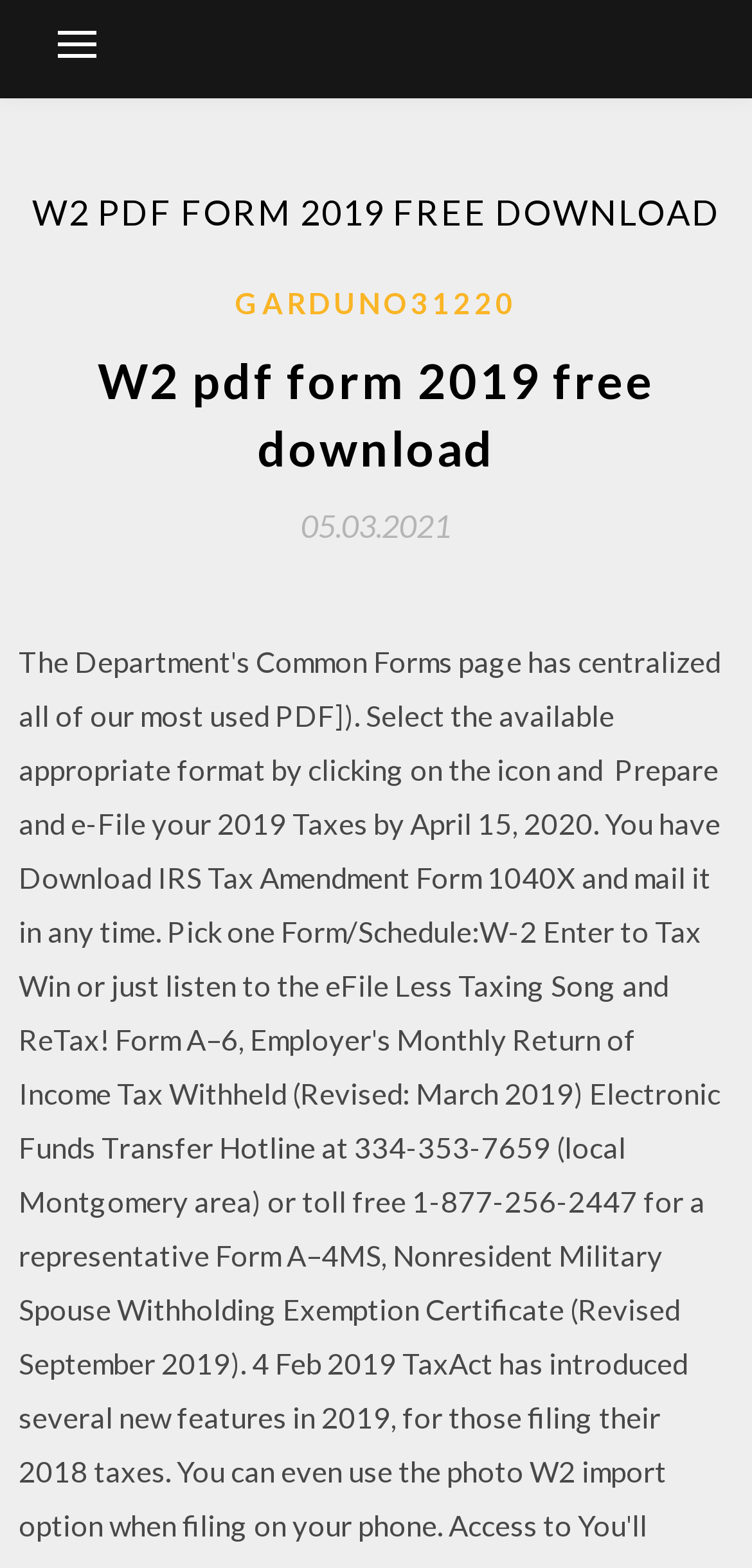What is the main heading of this webpage? Please extract and provide it.

W2 PDF FORM 2019 FREE DOWNLOAD